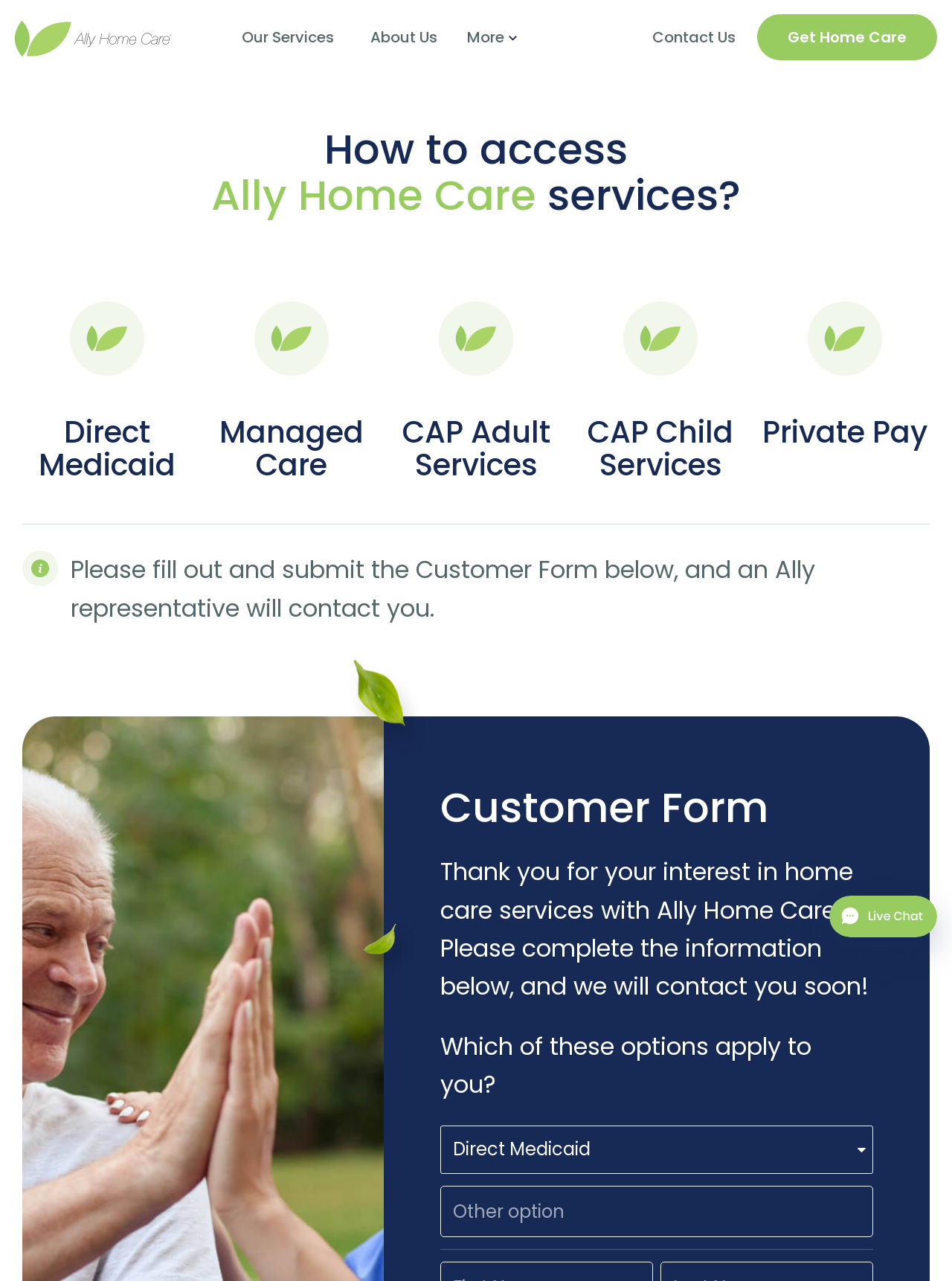How many links are in the top navigation menu?
Please answer the question as detailed as possible based on the image.

The top navigation menu contains links to 'Our Services', 'About Us', 'Contact Us', and 'Get Home Care'. Therefore, there are 4 links in the top navigation menu.